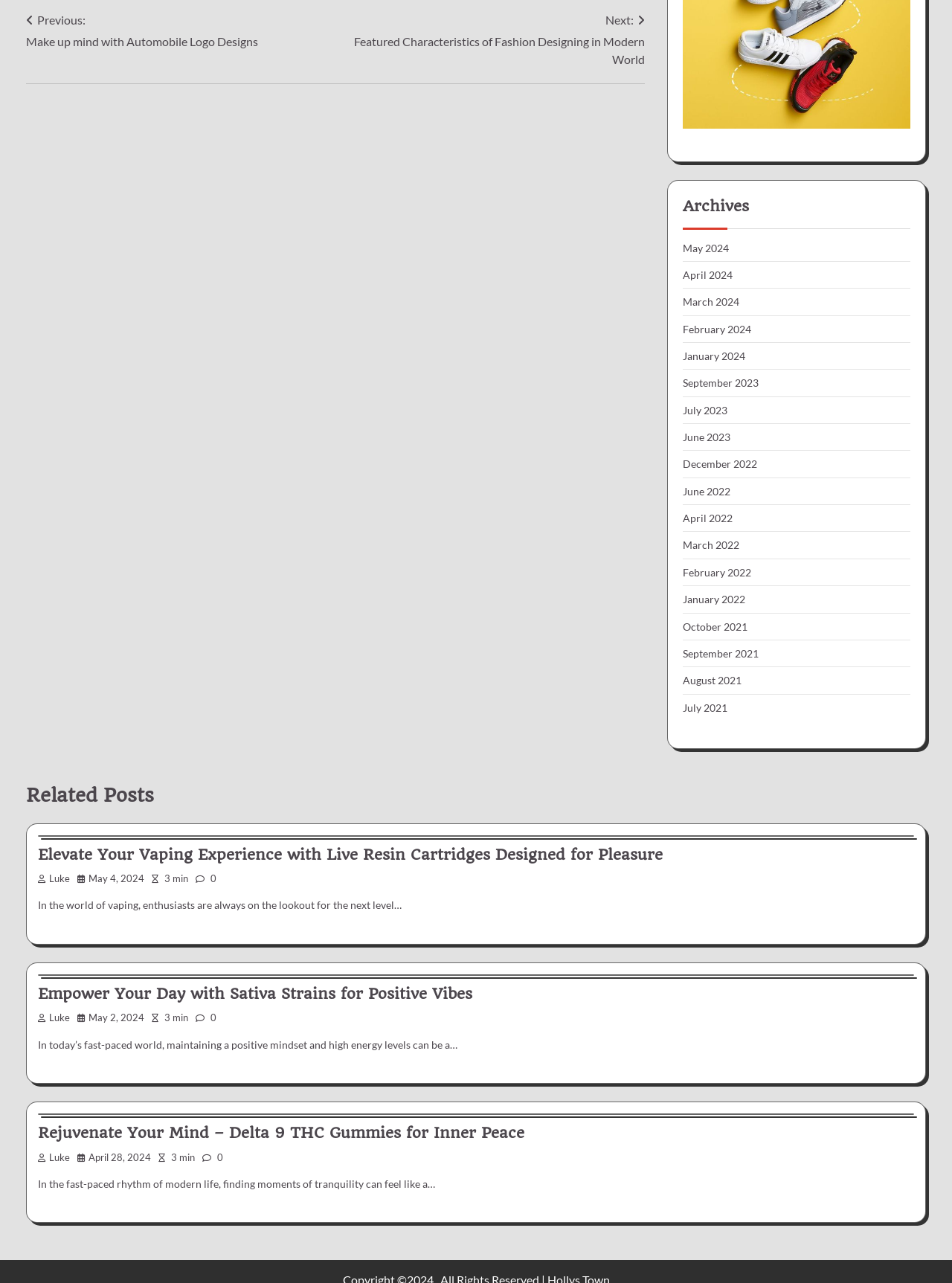Determine the bounding box coordinates of the clickable region to carry out the instruction: "Check out post about Empower Your Day with Sativa Strains".

[0.04, 0.768, 0.496, 0.781]